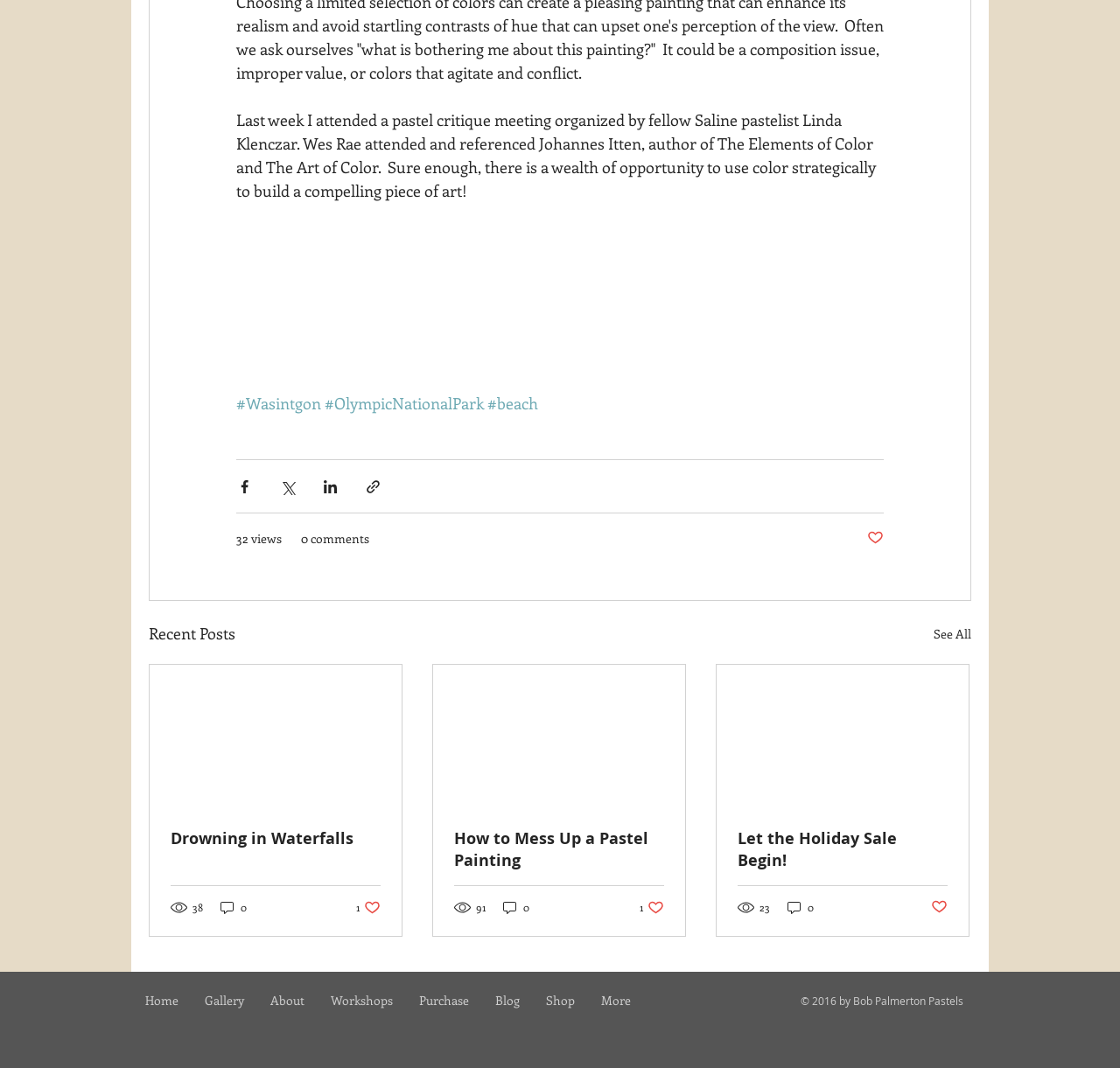Answer in one word or a short phrase: 
How many views does the article 'Drowning in Waterfalls' have?

38 views